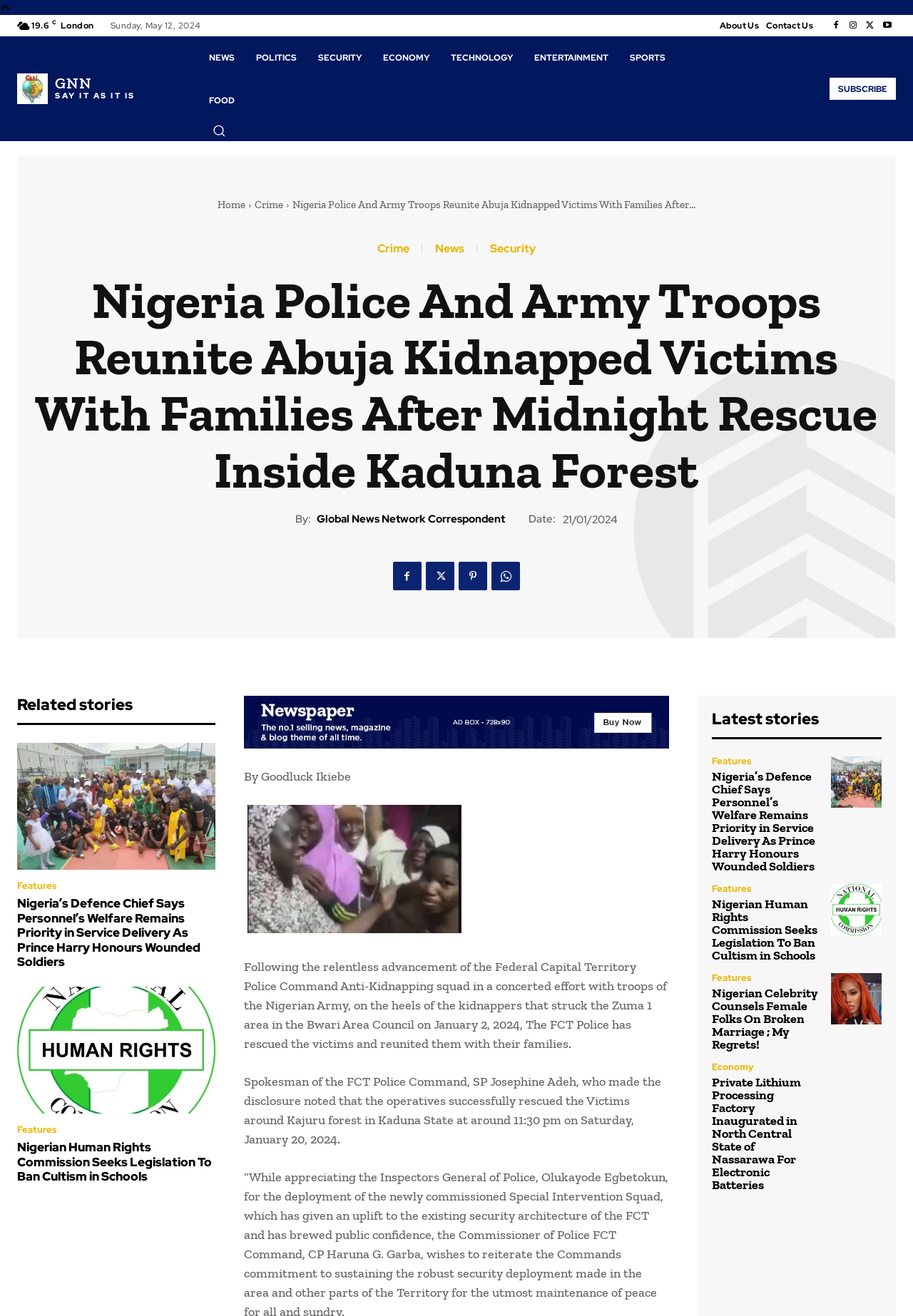Please identify the primary heading of the webpage and give its text content.

Nigeria Police And Army Troops Reunite Abuja Kidnapped Victims With Families After Midnight Rescue Inside Kaduna Forest